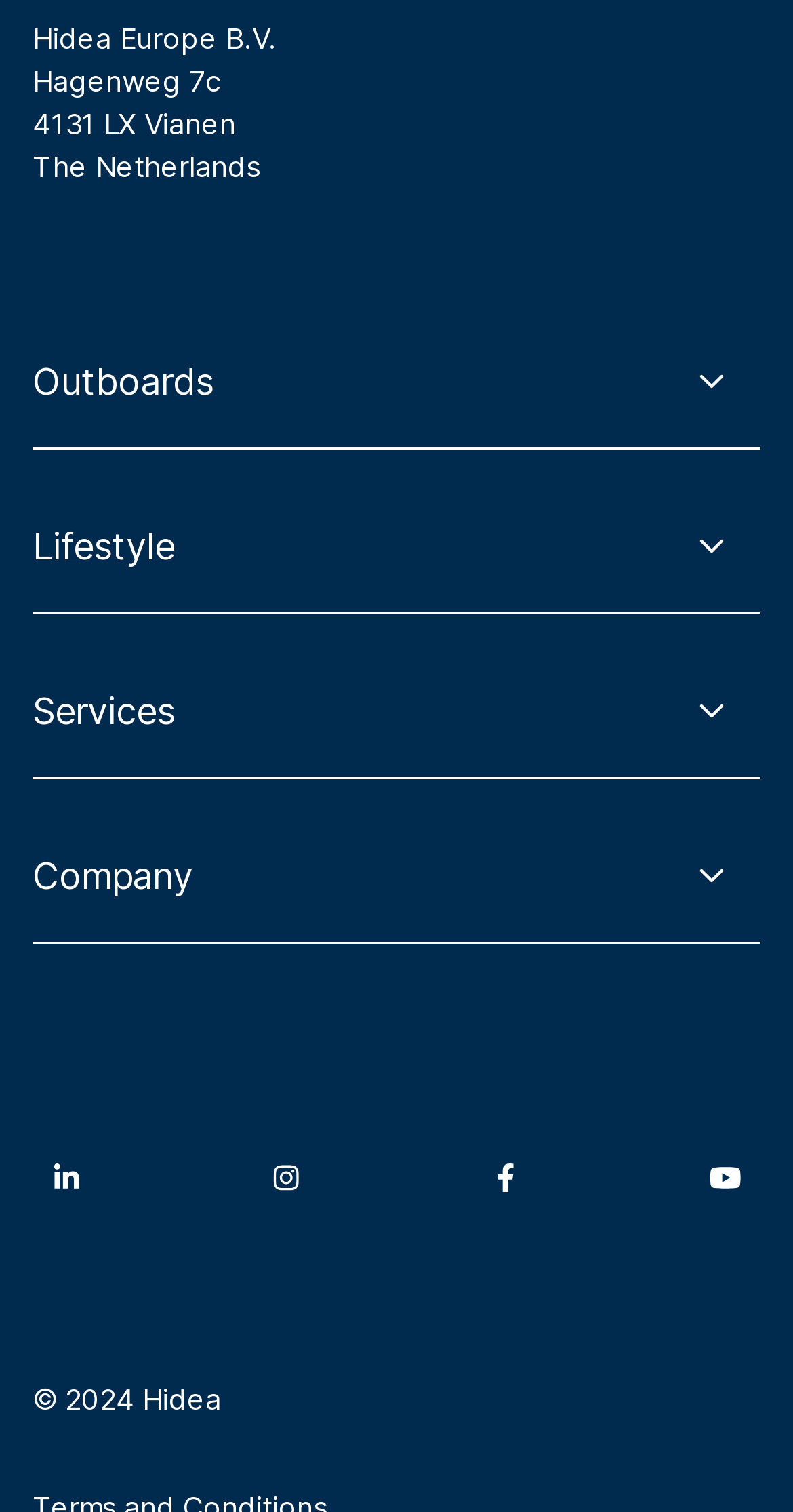How many social media links are present at the bottom?
Provide an in-depth answer to the question, covering all aspects.

The social media links are located at the bottom of the webpage and are four in total, represented by icons.